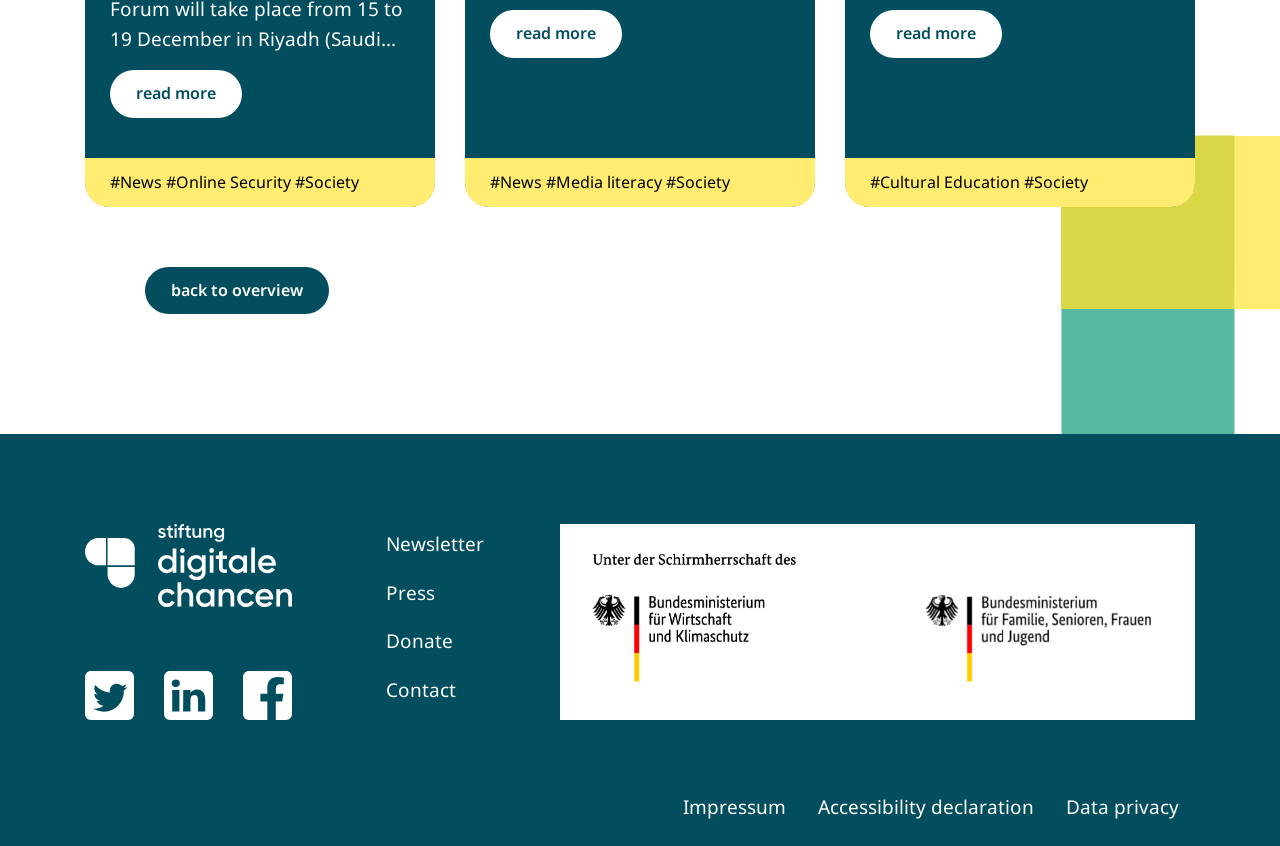What are the patronages of the organization?
Please use the image to provide a one-word or short phrase answer.

Federal Ministry of Economy and Climate Protection, Federal Ministry for Family, Seniors, Women and Youth